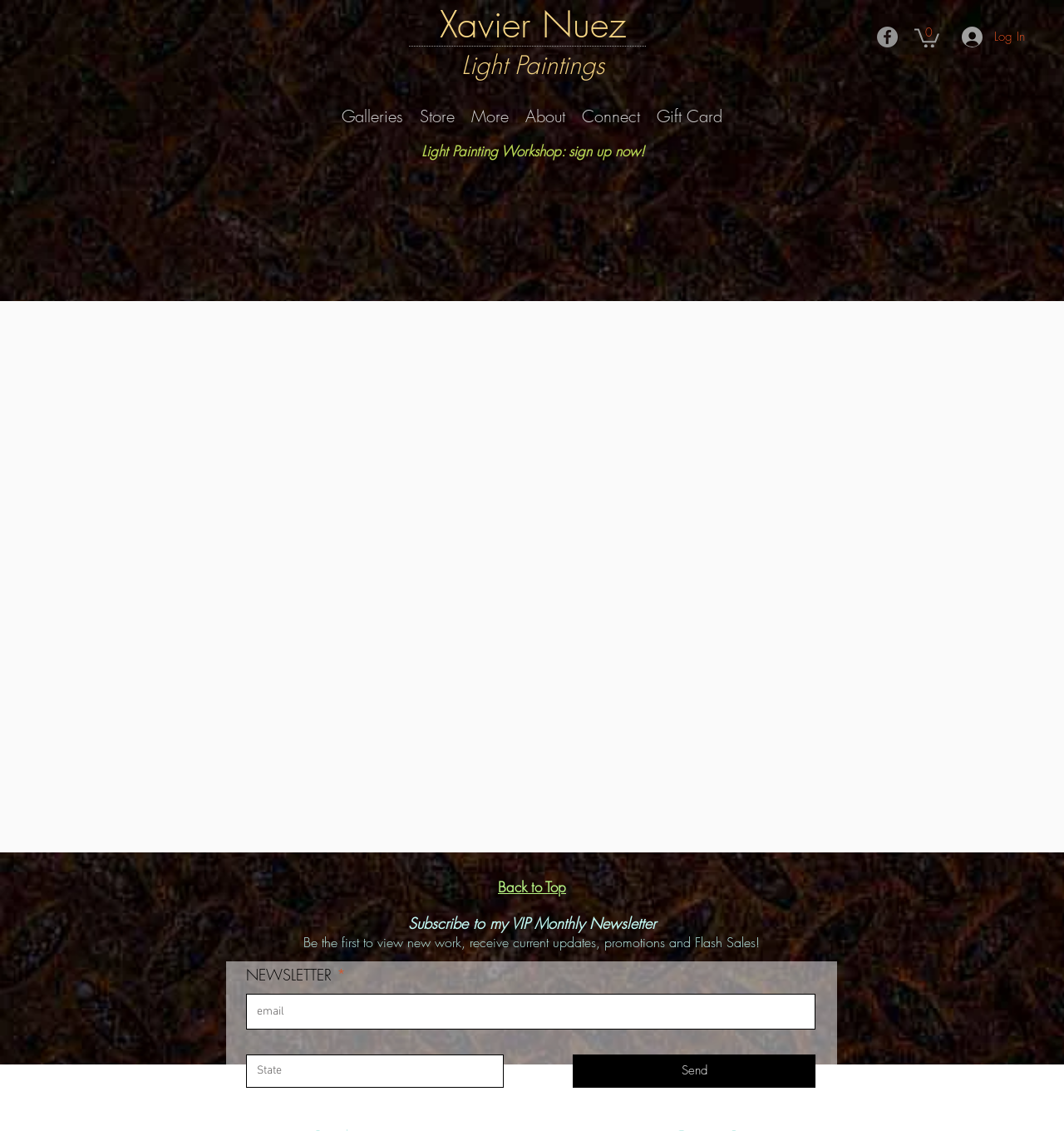Answer the question using only one word or a concise phrase: What is the purpose of the 'Light Painting Workshop'?

Sign up now